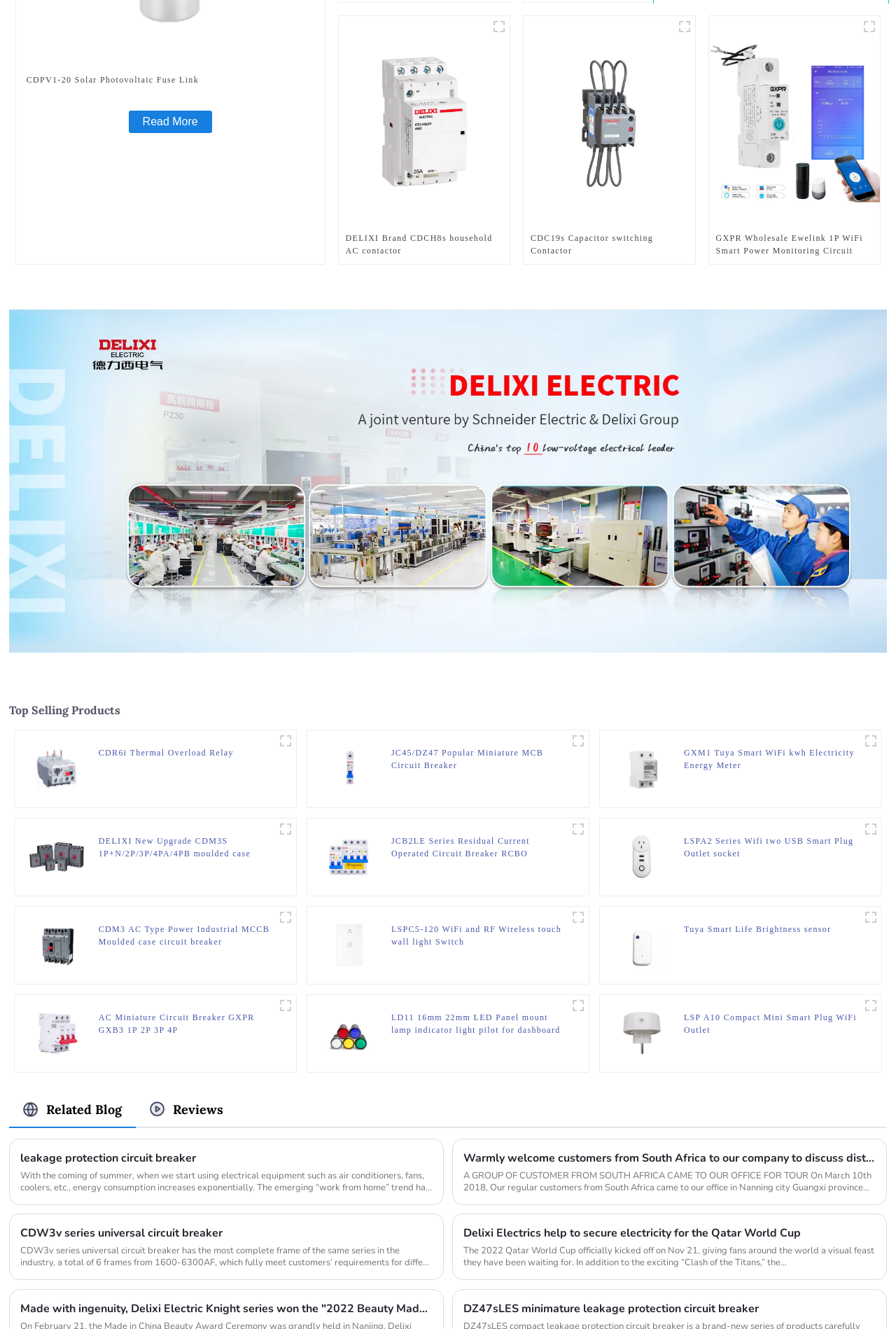How many figures are there on the webpage?
Identify the answer in the screenshot and reply with a single word or phrase.

15